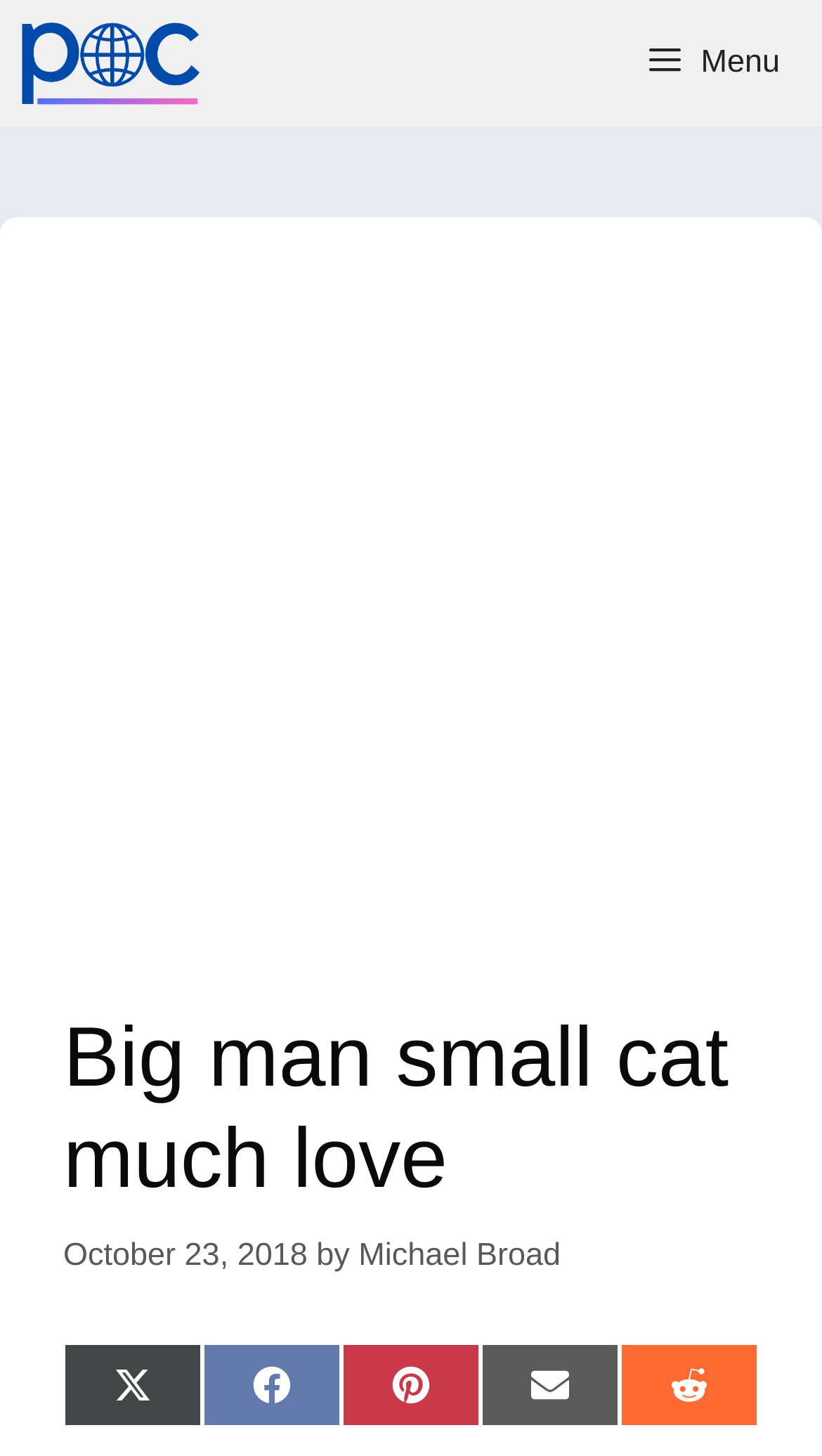Summarize the contents and layout of the webpage in detail.

The webpage is about a blog post titled "Big man small cat much love" by Michael Broad. At the top of the page, there is a navigation menu labeled "Primary" that spans the entire width of the page. Within this menu, there is a link to the author's name, Michael Broad, accompanied by a small image of the author. On the right side of the navigation menu, there is a button with a menu icon.

Below the navigation menu, there is a large iframe that takes up most of the page's width and height, likely containing an advertisement. Above the iframe, there is a header section that contains the title of the blog post, "Big man small cat much love", in a large font size. The title is followed by the date of the post, "October 23, 2018", and the author's name, Michael Broad, with a link to the author's profile.

At the bottom of the page, there are five social media sharing links, aligned horizontally, allowing users to share the post on Twitter, Facebook, Pinterest, Email, and Reddit.